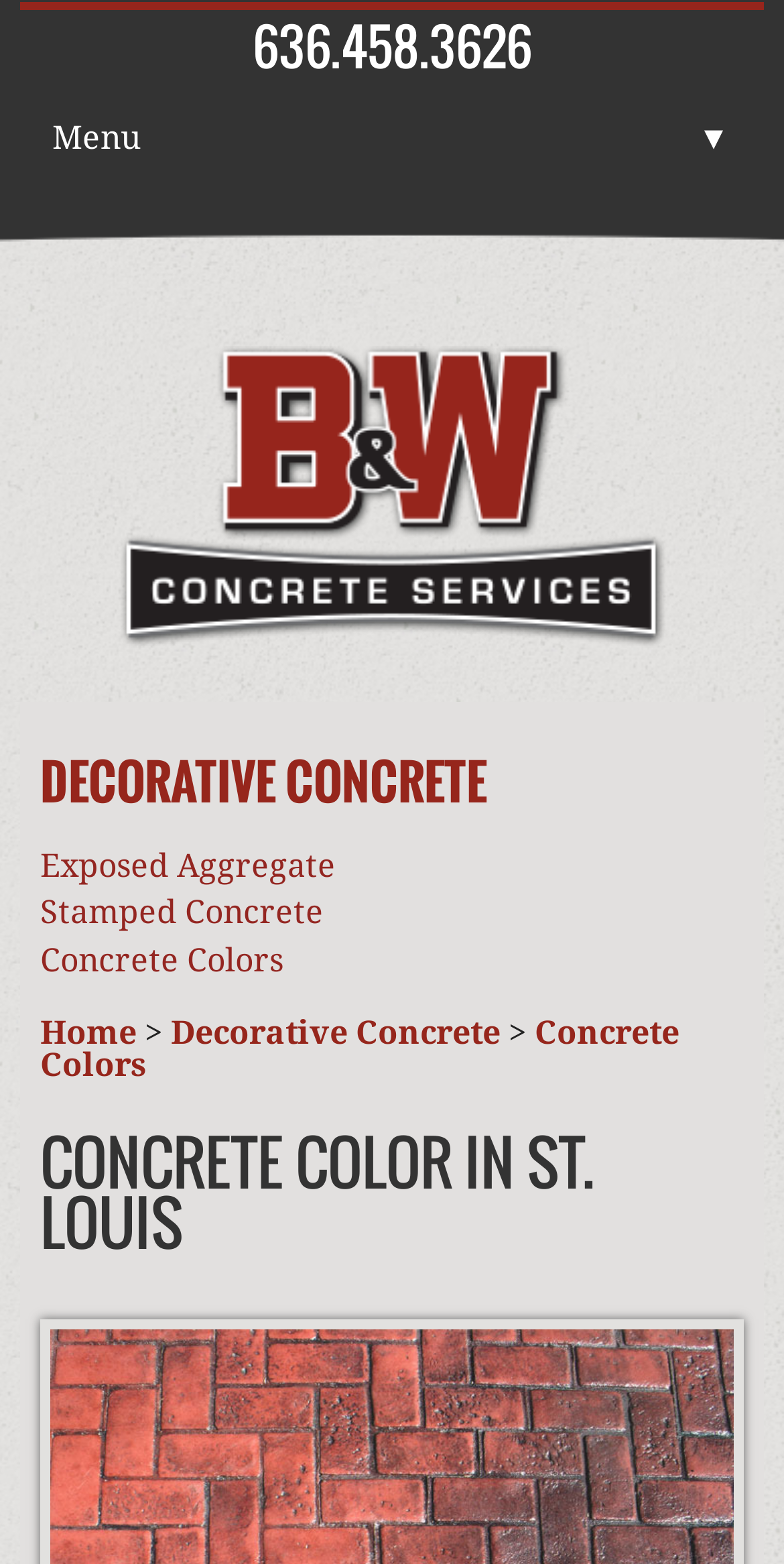What type of concrete is mentioned in the heading?
Please provide a single word or phrase in response based on the screenshot.

Decorative Concrete